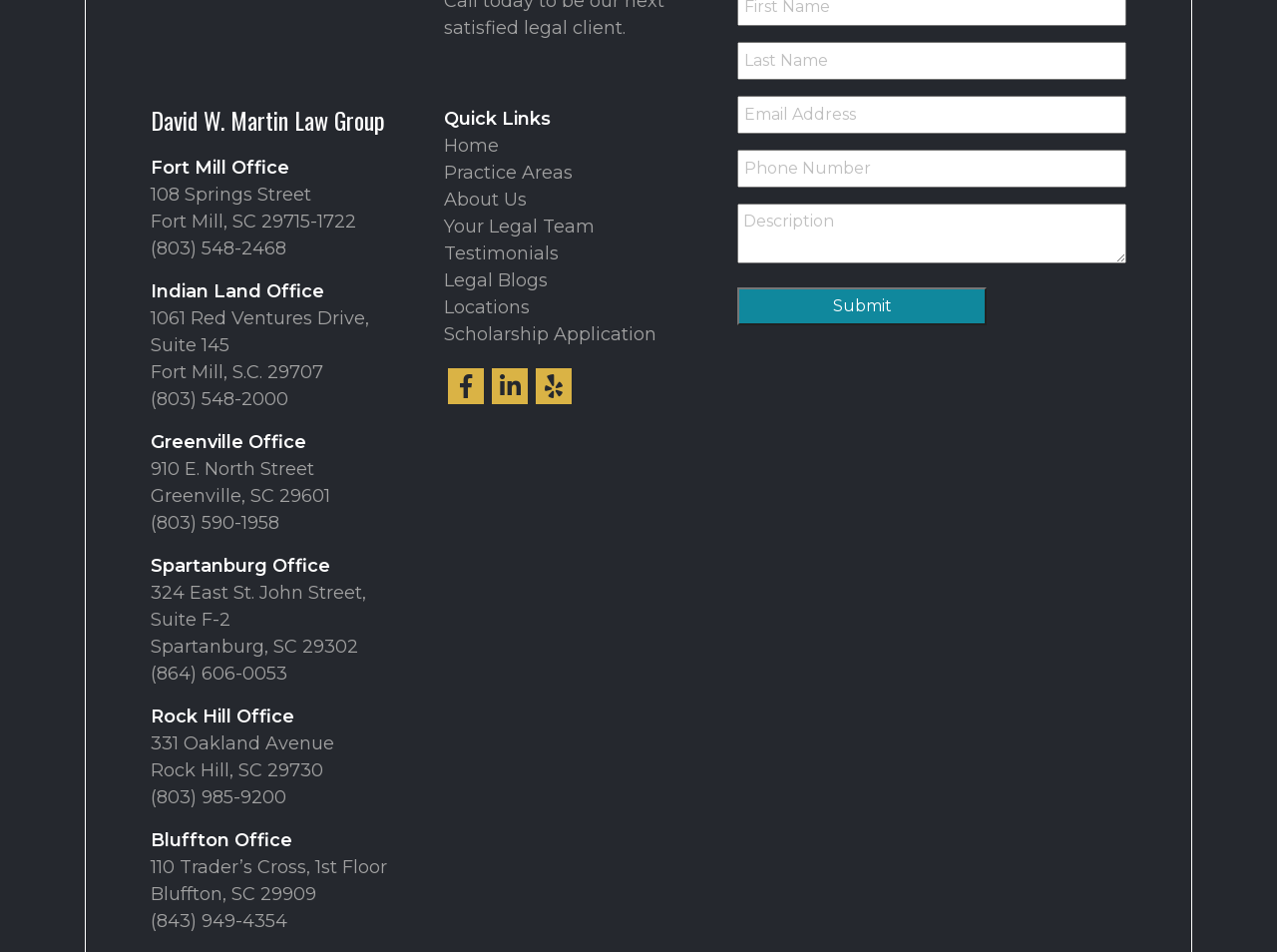What is the purpose of the text boxes?
Look at the image and provide a short answer using one word or a phrase.

To input information